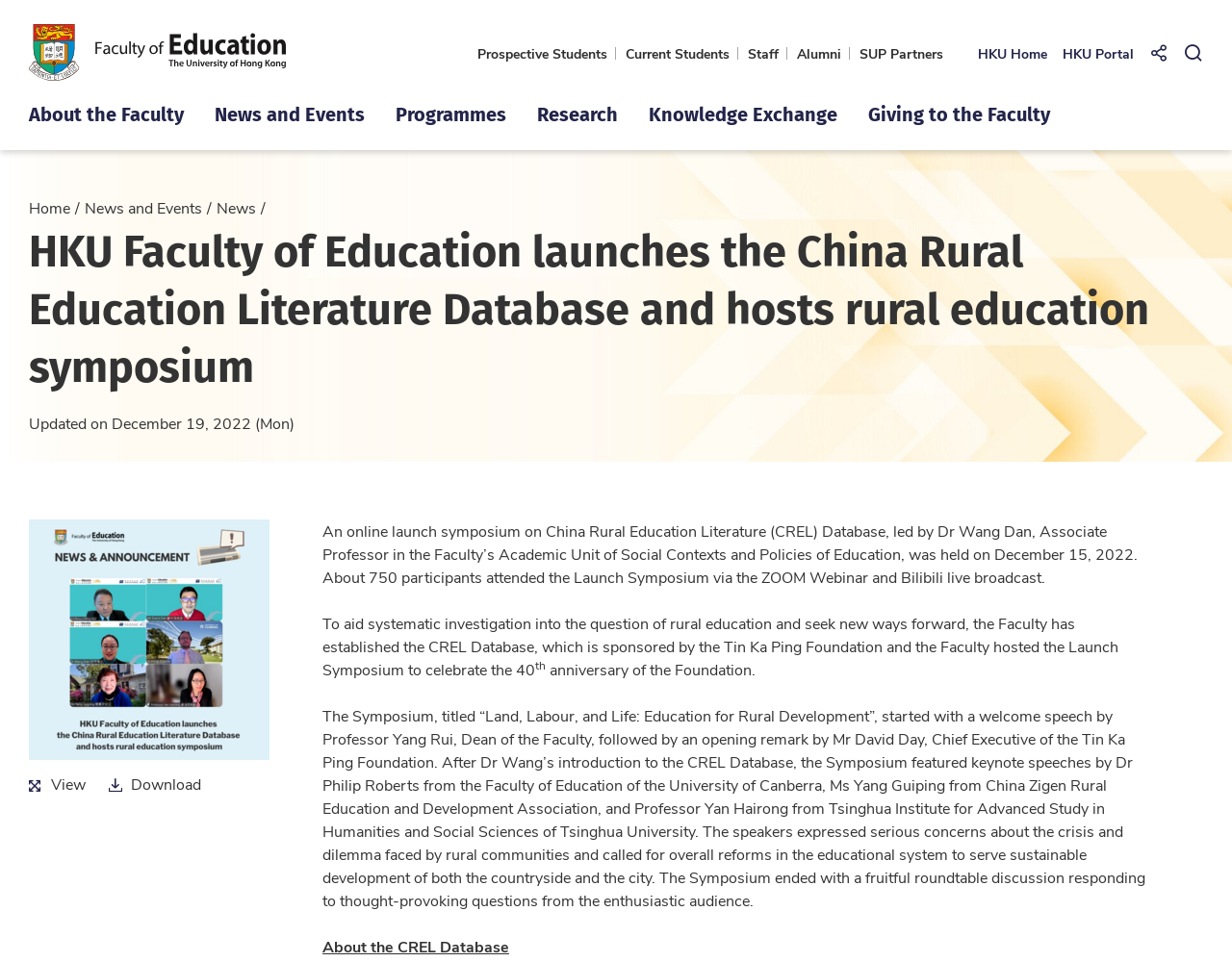Use a single word or phrase to answer the question:
What is the name of the faculty?

Faculty of Education